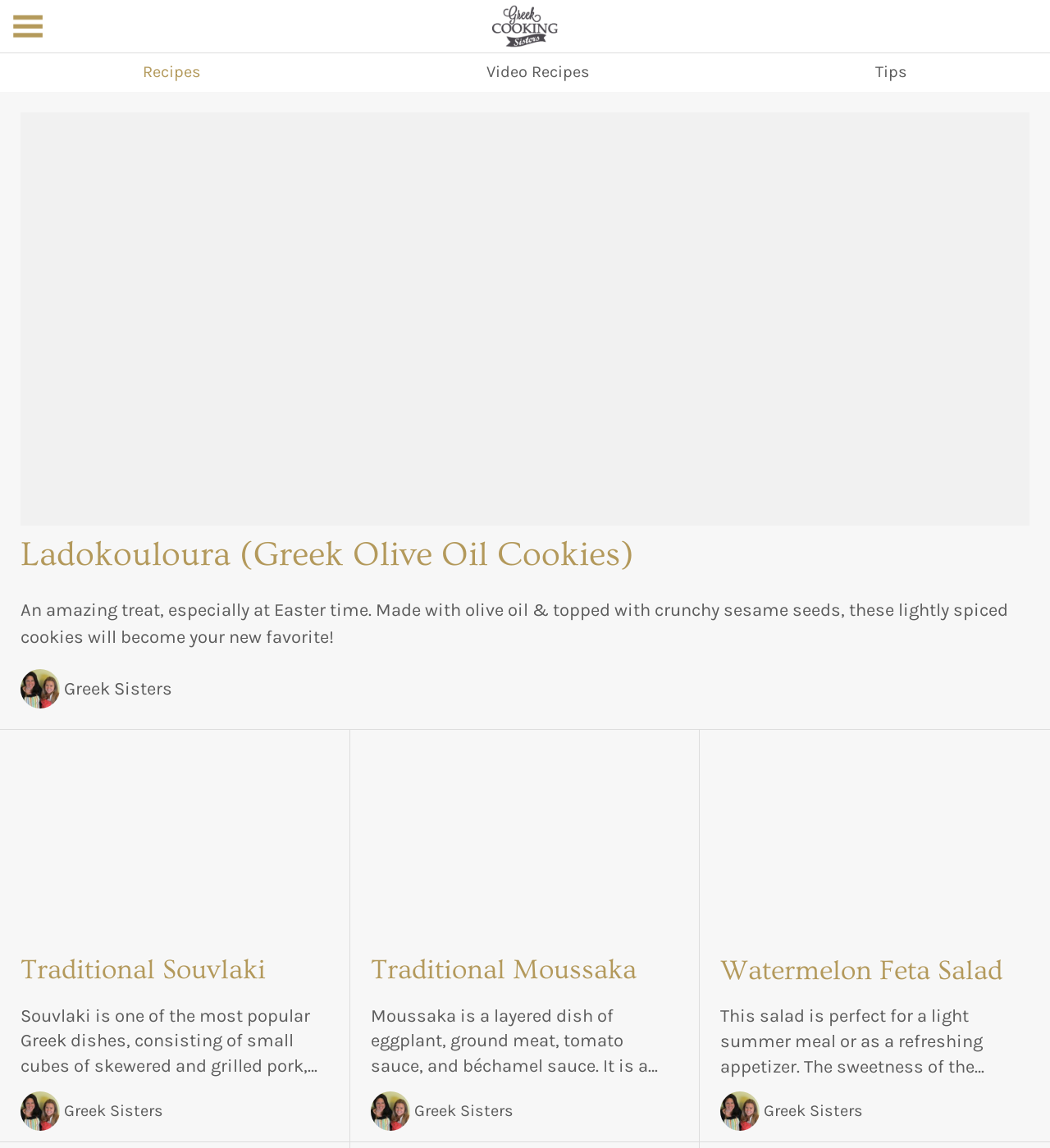Please identify the bounding box coordinates of the region to click in order to complete the task: "Go to Recipes page". The coordinates must be four float numbers between 0 and 1, specified as [left, top, right, bottom].

[0.019, 0.046, 0.308, 0.08]